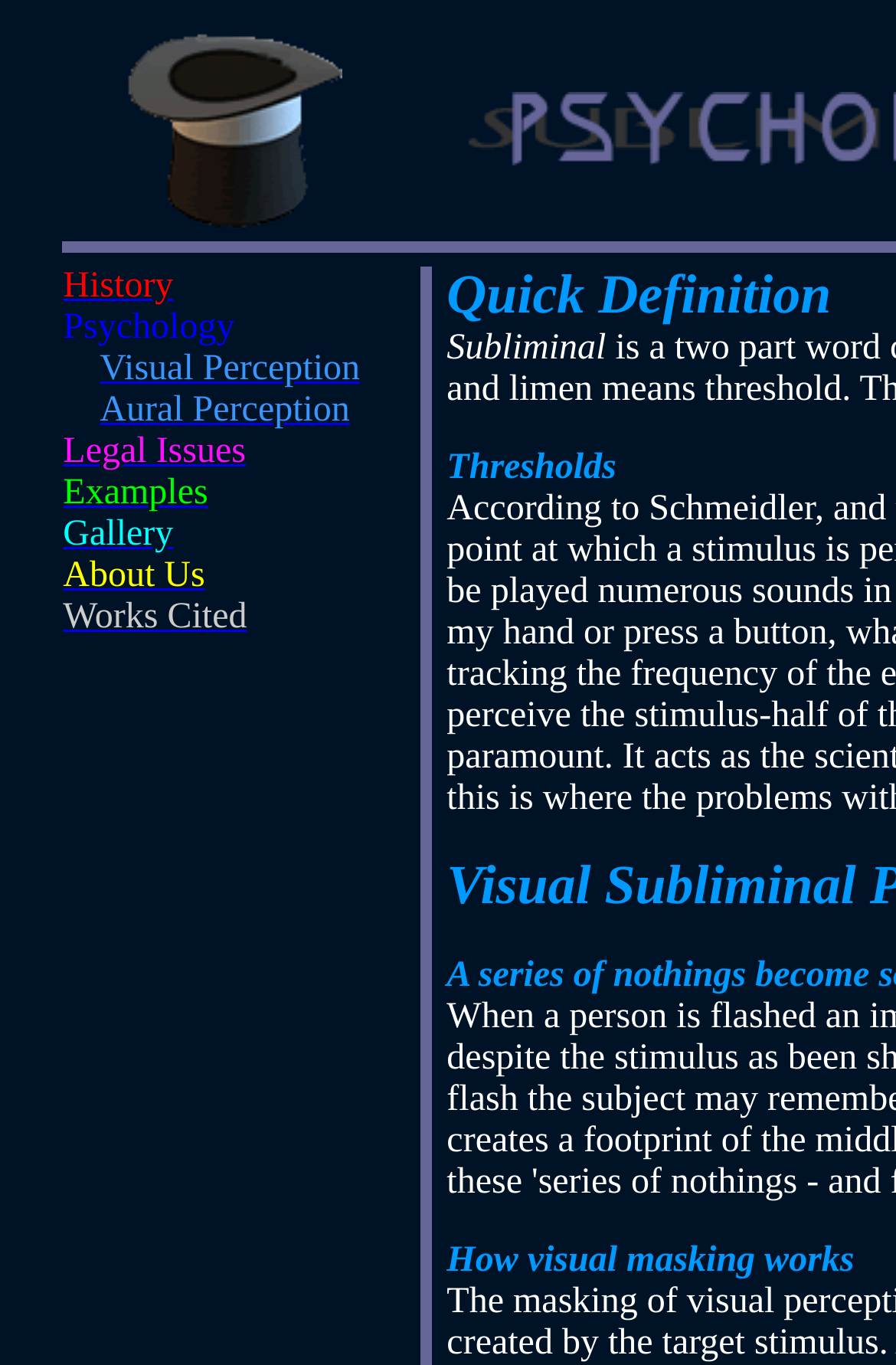Provide a single word or phrase answer to the question: 
What is the topic of the image on the webpage?

Subliminal Perception